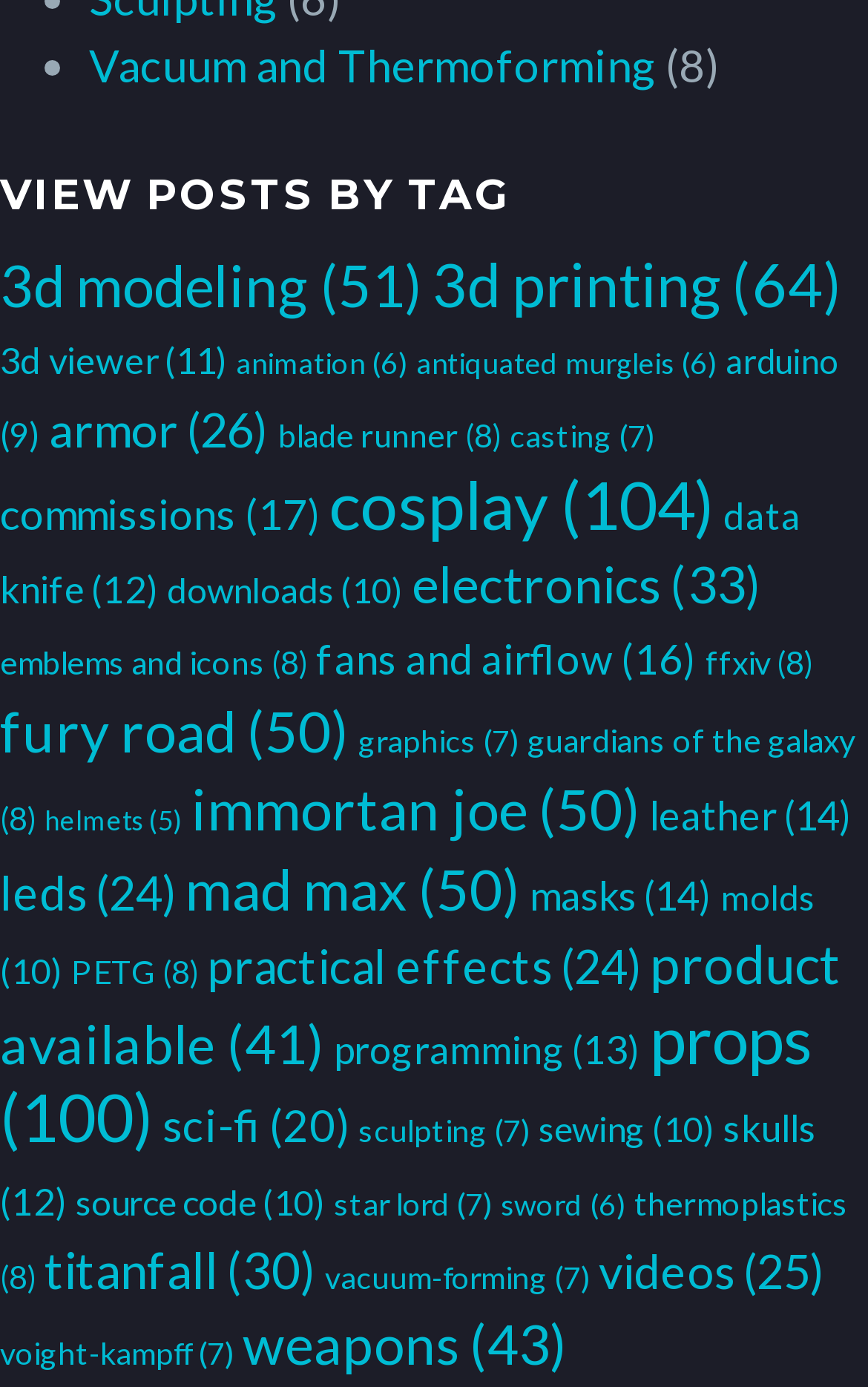Answer the question below in one word or phrase:
How many tags are listed on this webpage?

43